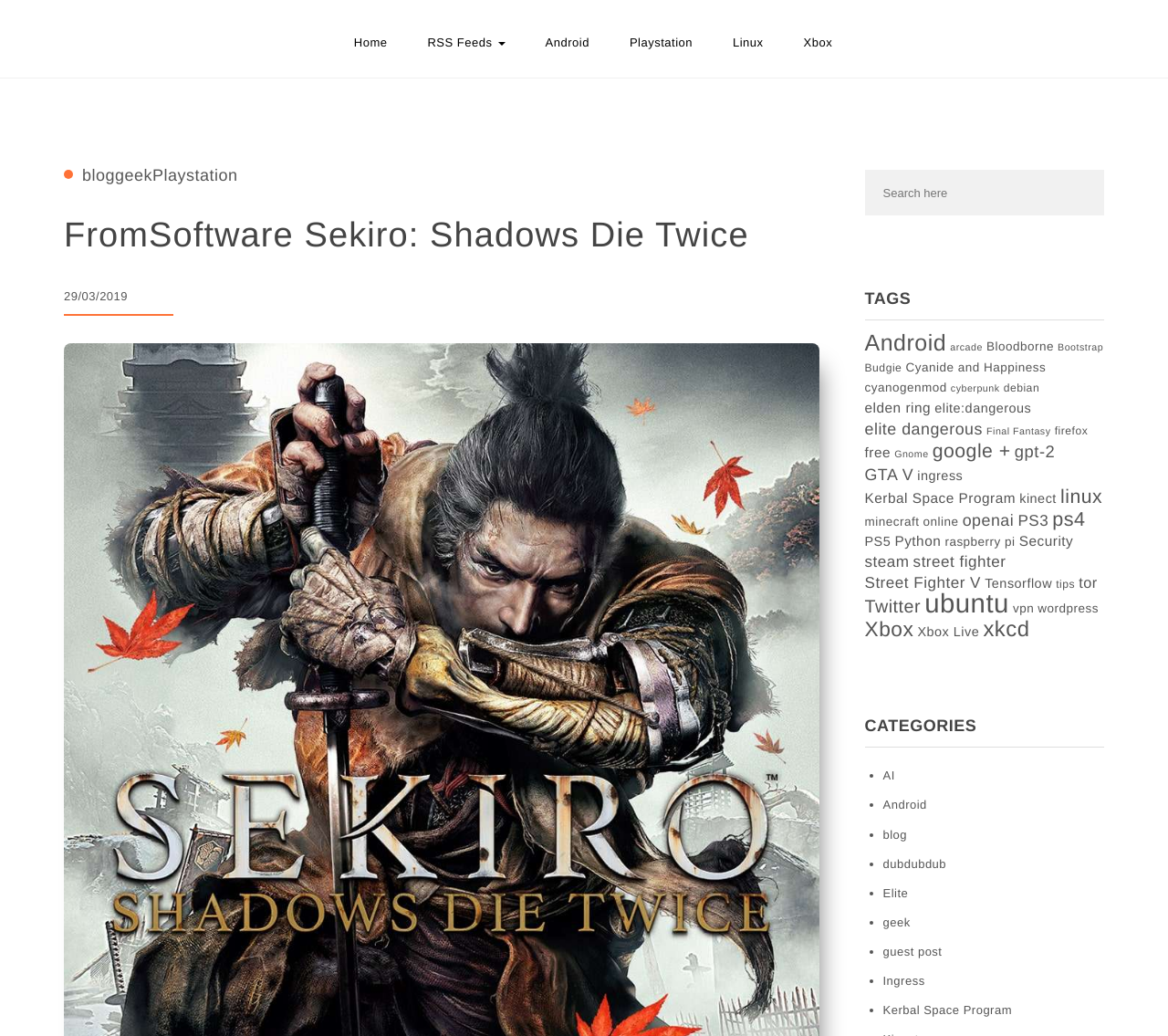Please find and report the bounding box coordinates of the element to click in order to perform the following action: "View the 'About' page". The coordinates should be expressed as four float numbers between 0 and 1, in the format [left, top, right, bottom].

None